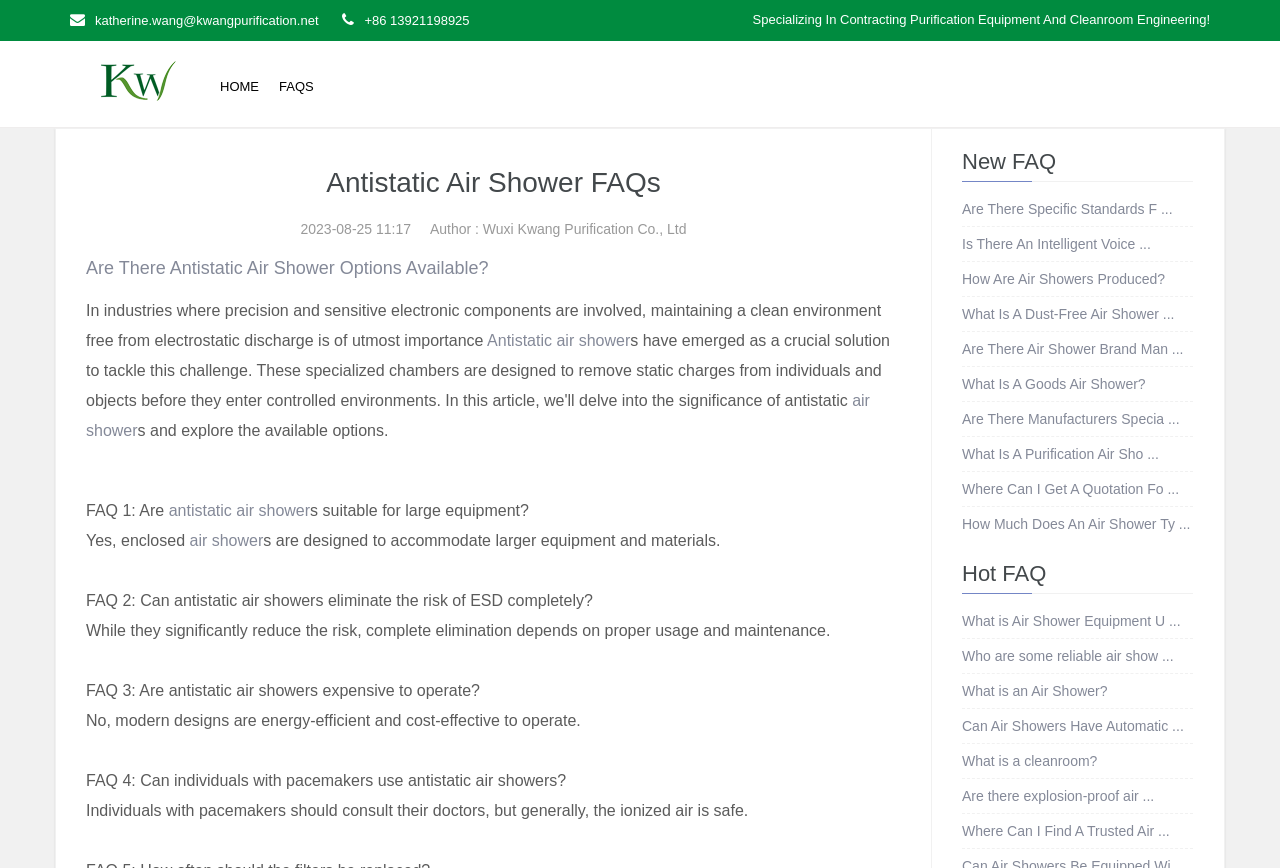Provide the bounding box coordinates for the area that should be clicked to complete the instruction: "Learn about air shower equipment usage".

[0.752, 0.707, 0.922, 0.725]